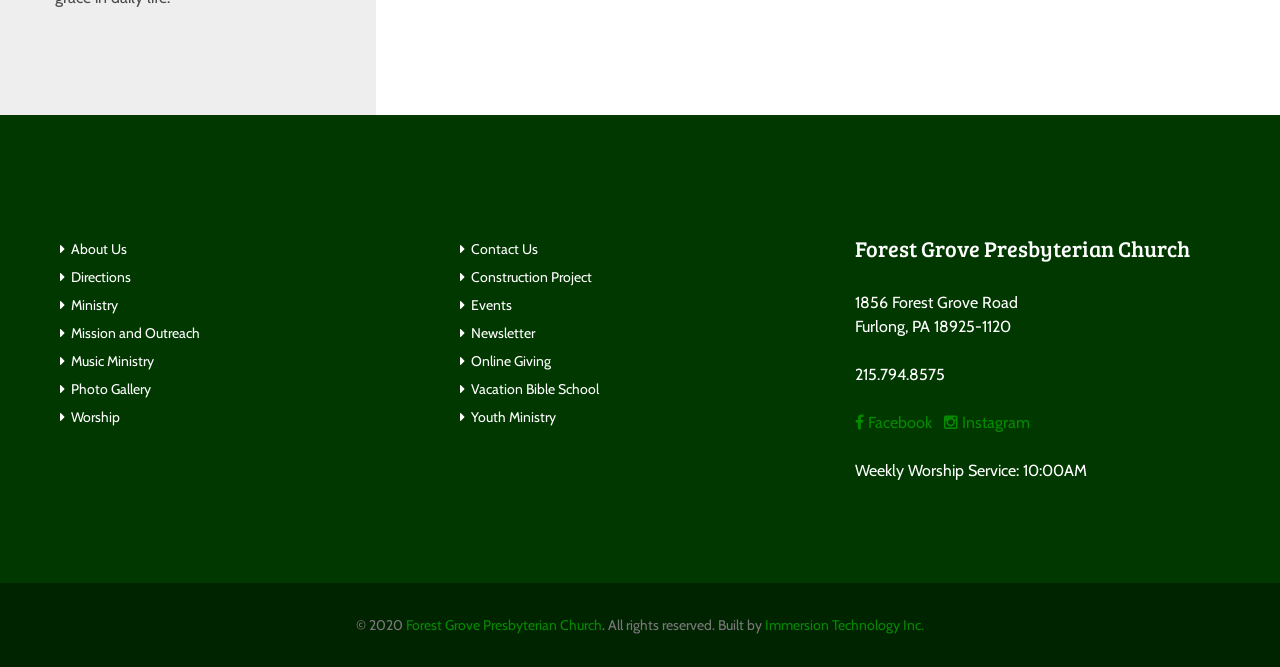What is the name of the company that built the website?
Based on the content of the image, thoroughly explain and answer the question.

The name of the company that built the website can be found in the link element with the text 'Immersion Technology Inc.' located at the bottom of the page, with a bounding box coordinate of [0.598, 0.924, 0.722, 0.951].